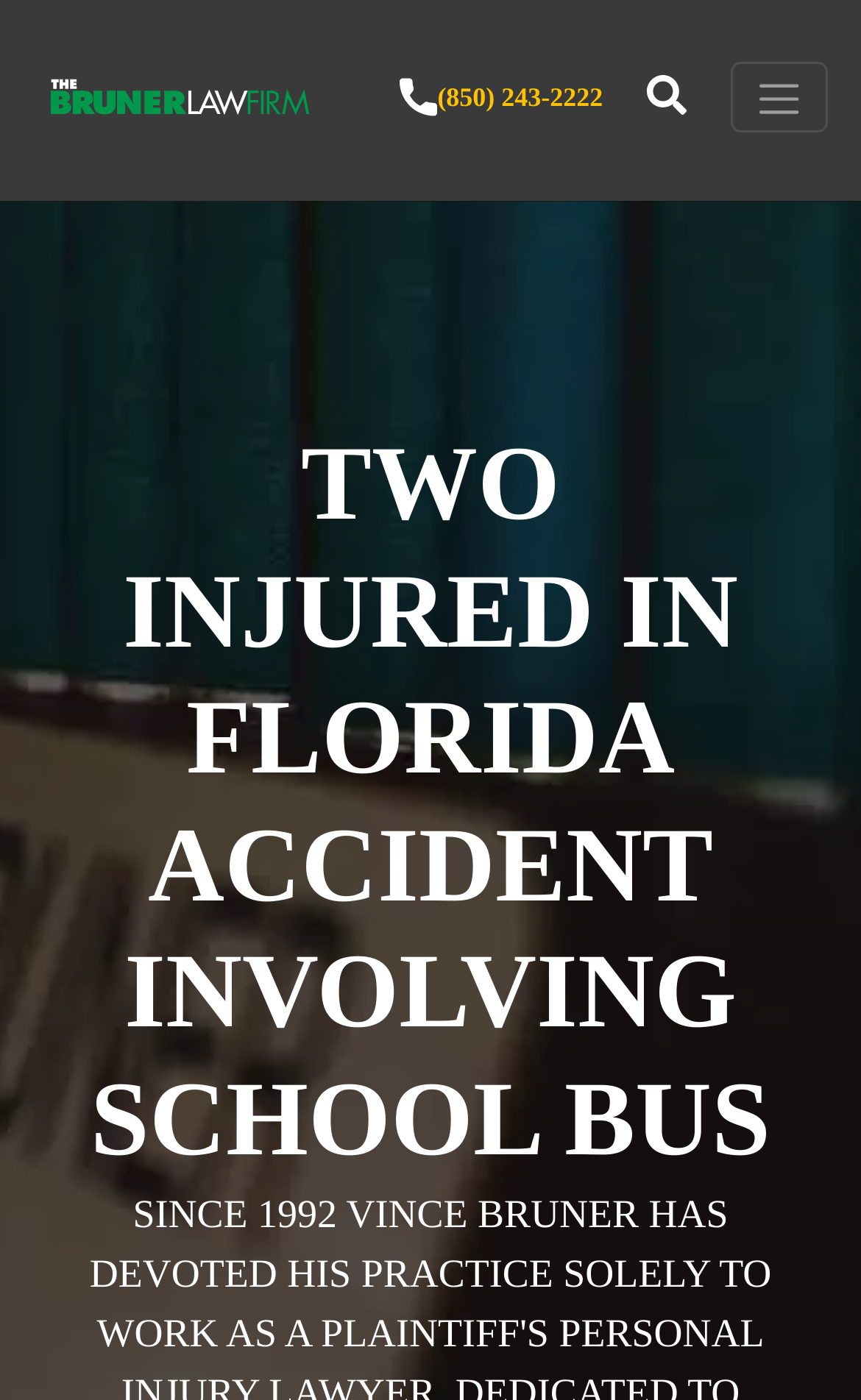From the image, can you give a detailed response to the question below:
What is the topic of the webpage?

I found the answer by looking at the heading element with the text 'TWO INJURED IN FLORIDA ACCIDENT INVOLVING SCHOOL BUS', which suggests that the webpage is about an accident involving a school bus in Florida.